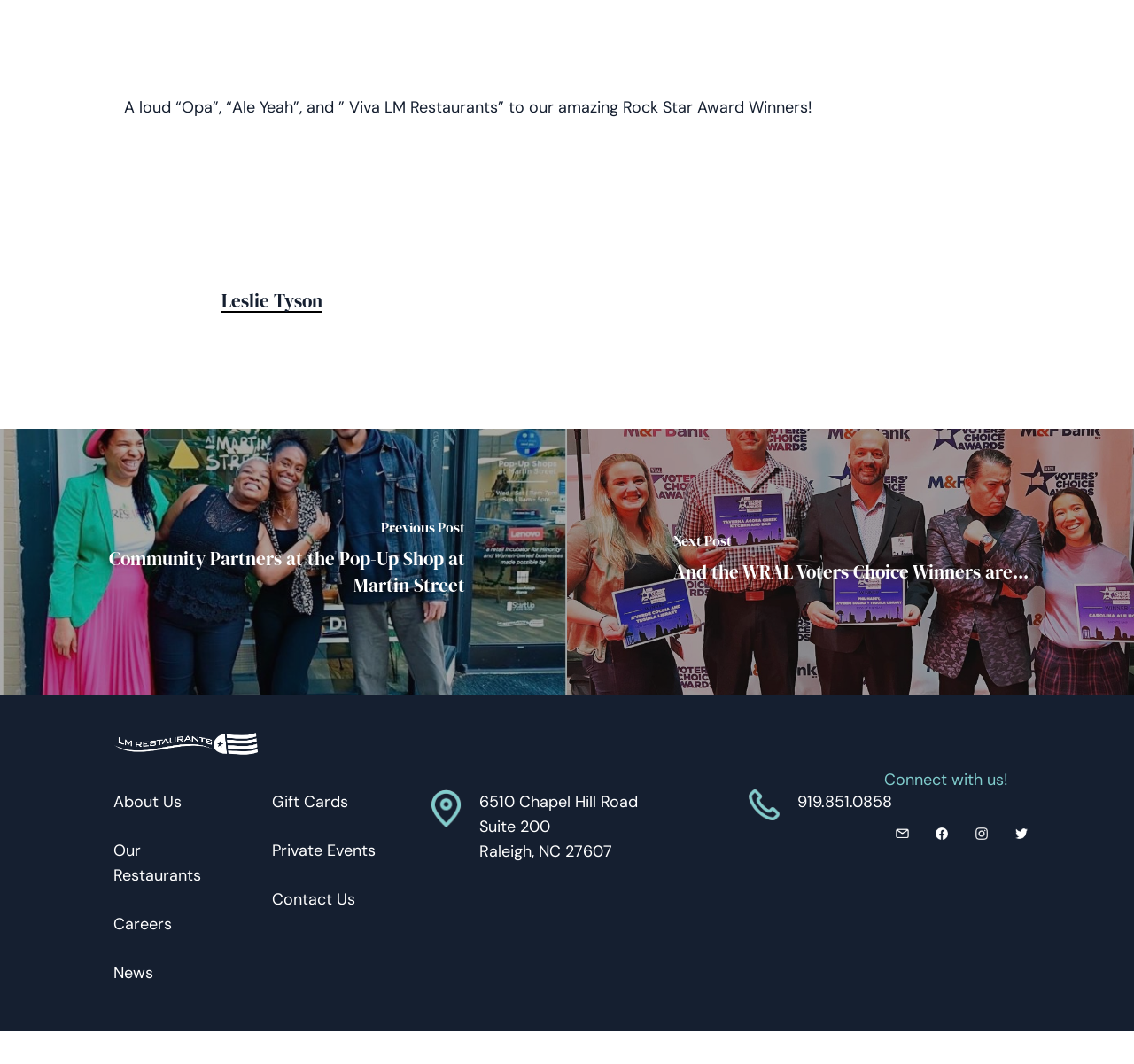Determine the bounding box coordinates of the clickable element necessary to fulfill the instruction: "Click on Leslie Tyson's profile". Provide the coordinates as four float numbers within the 0 to 1 range, i.e., [left, top, right, bottom].

[0.195, 0.271, 0.284, 0.295]